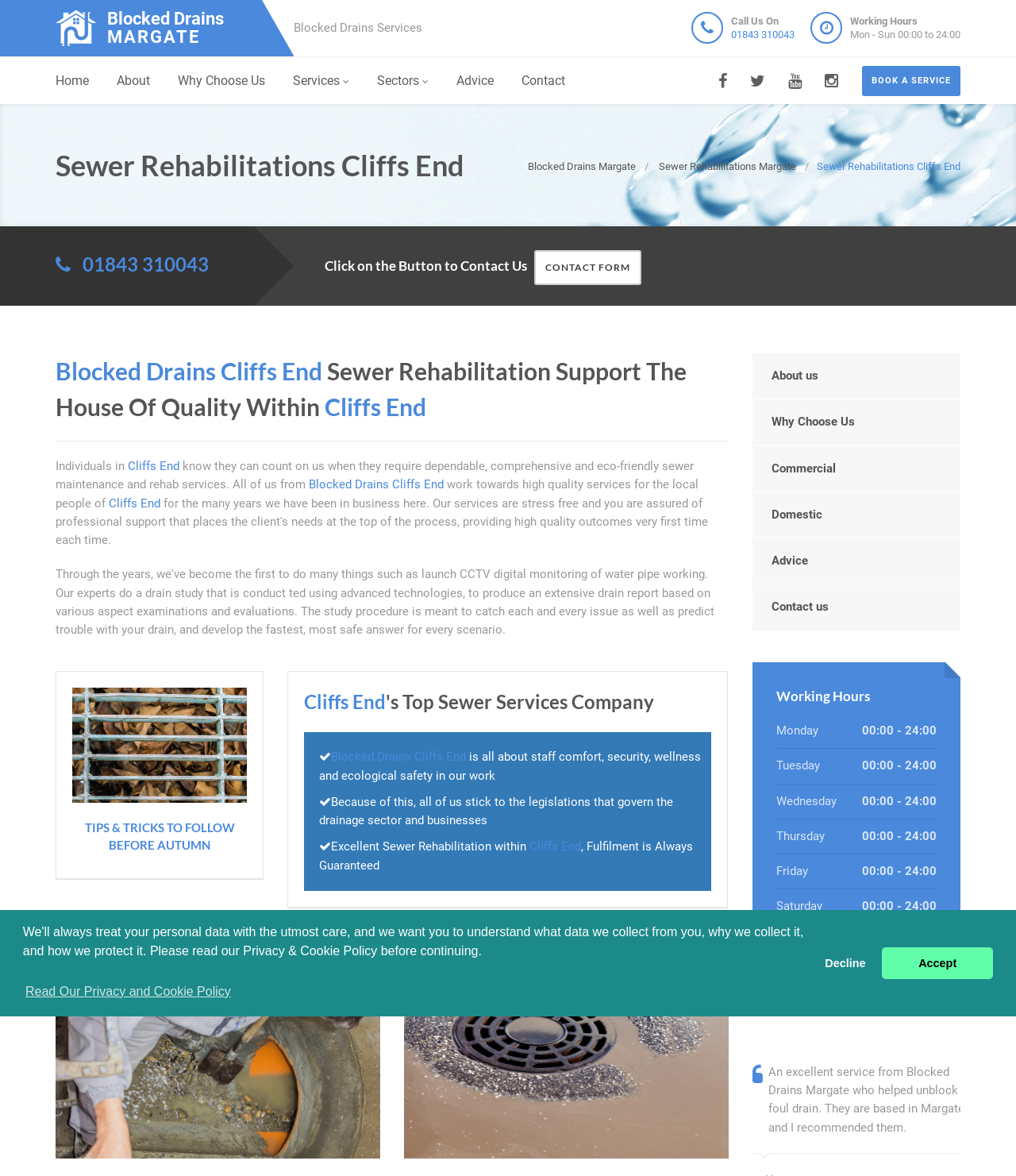What are the working hours of the sewer rehabilitation services?
Look at the screenshot and respond with a single word or phrase.

Mon - Sun 00:00 to 24:00